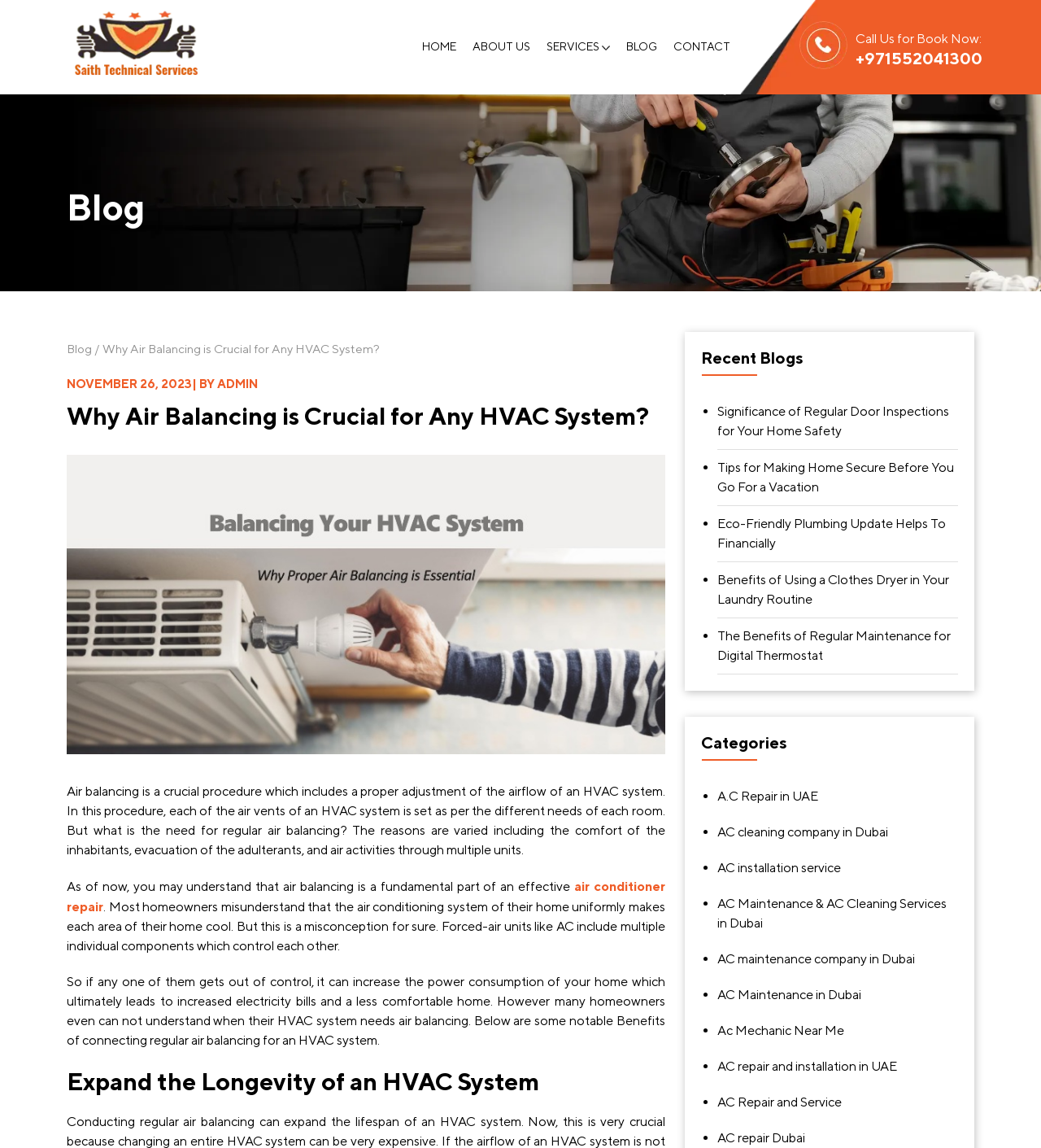Please pinpoint the bounding box coordinates for the region I should click to adhere to this instruction: "Listen to the latest podcast".

None